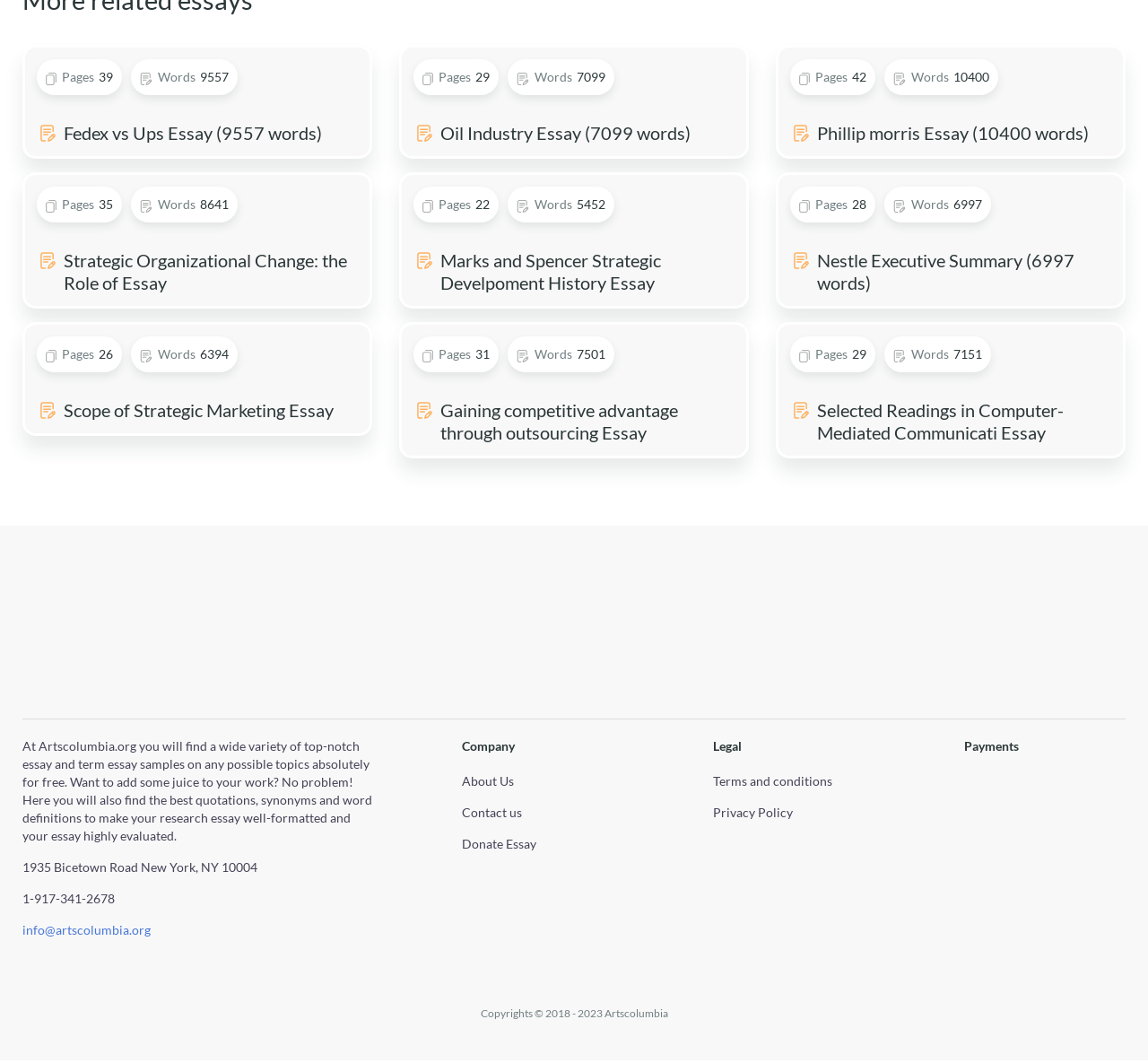Show the bounding box coordinates for the element that needs to be clicked to execute the following instruction: "View the 'About Us' page". Provide the coordinates in the form of four float numbers between 0 and 1, i.e., [left, top, right, bottom].

[0.402, 0.73, 0.448, 0.744]